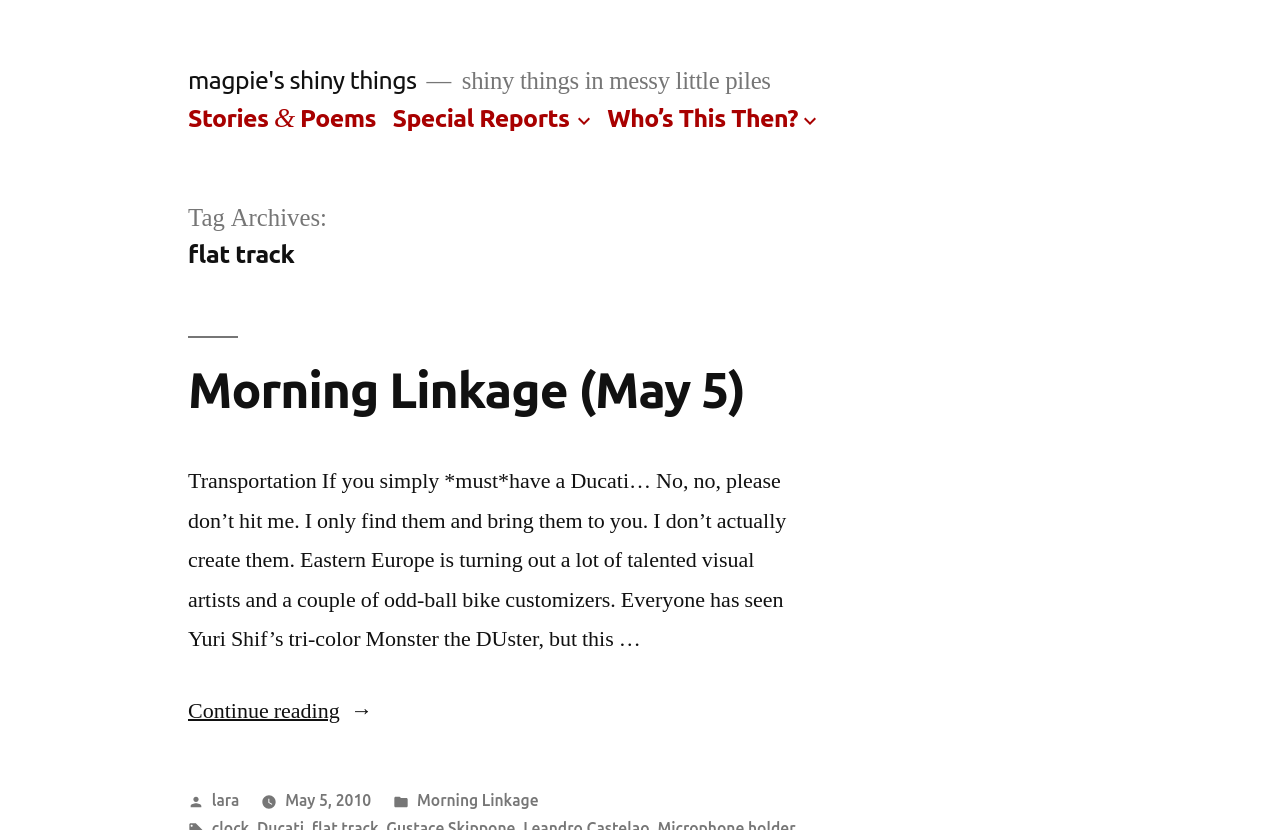What is the category of the post 'Morning Linkage (May 5)'?
Kindly offer a comprehensive and detailed response to the question.

The category of the post 'Morning Linkage (May 5)' can be found in the header section of the webpage, where it says 'Tag Archives: flat track'.